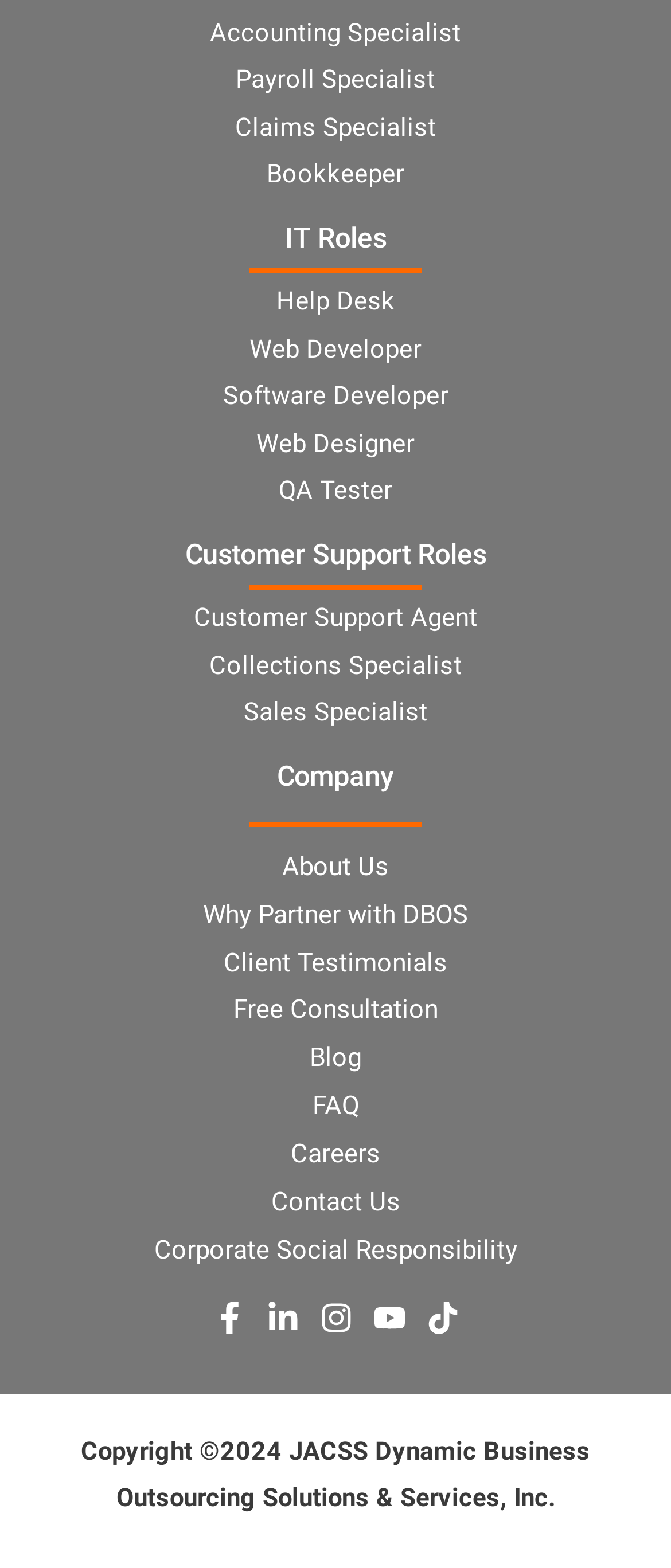How many footer widgets are there?
Offer a detailed and full explanation in response to the question.

There are two footer widgets: Footer Widget 1 and Footer Widget 4, which contain different sections of links and information.